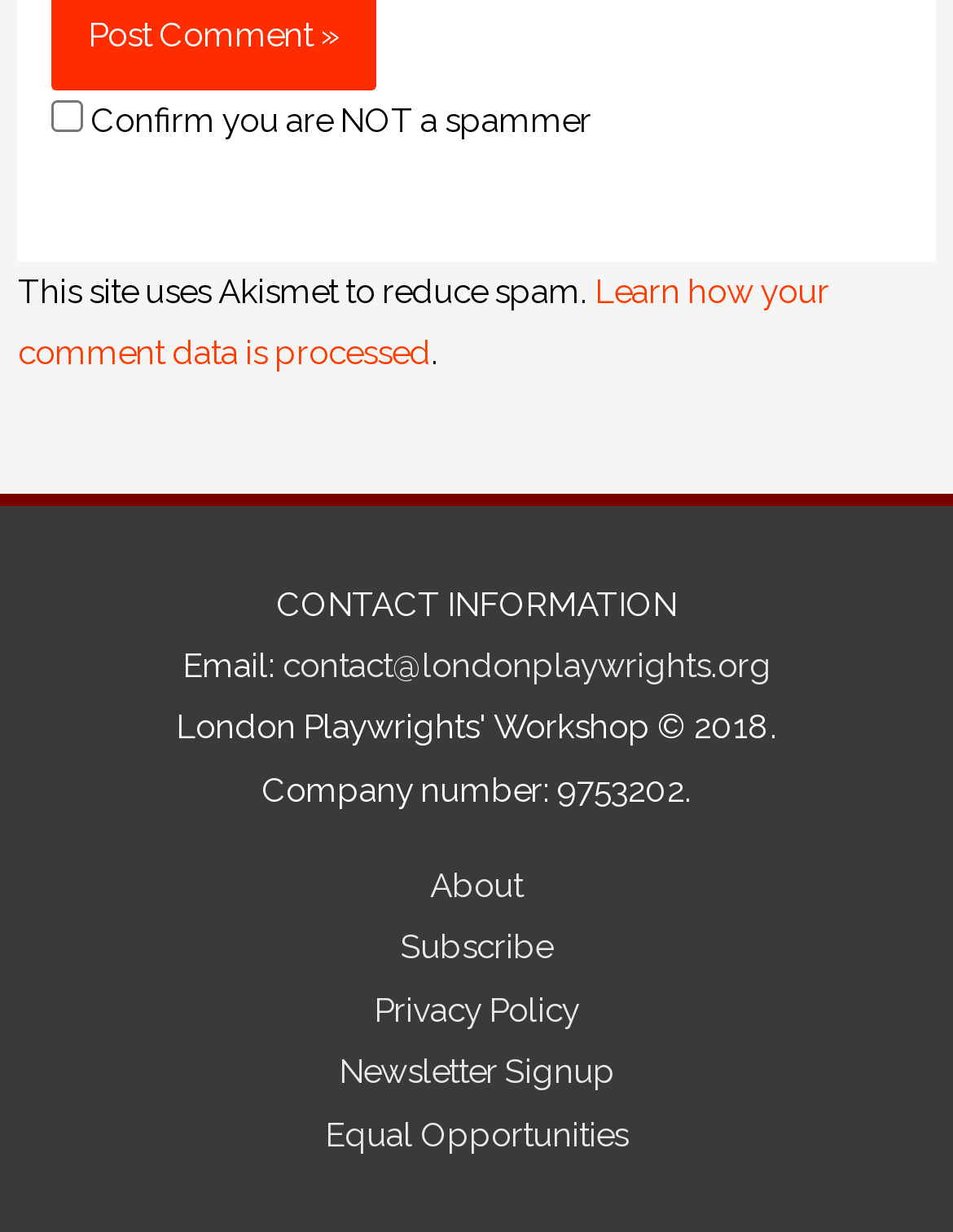What is the purpose of Akismet?
Please provide a single word or phrase as the answer based on the screenshot.

Reduce spam